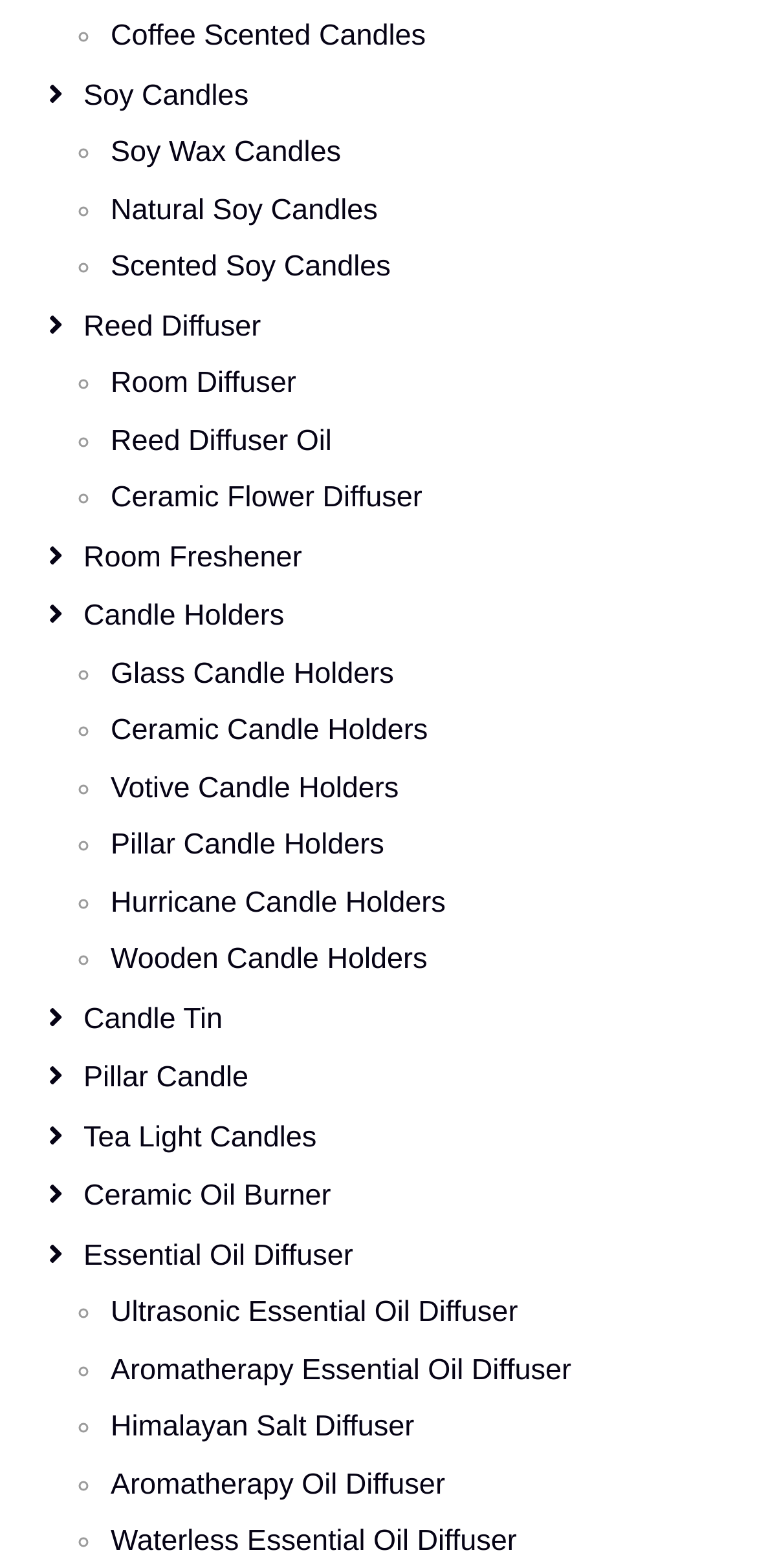Please specify the bounding box coordinates of the region to click in order to perform the following instruction: "View Soy Candles".

[0.062, 0.045, 0.938, 0.077]